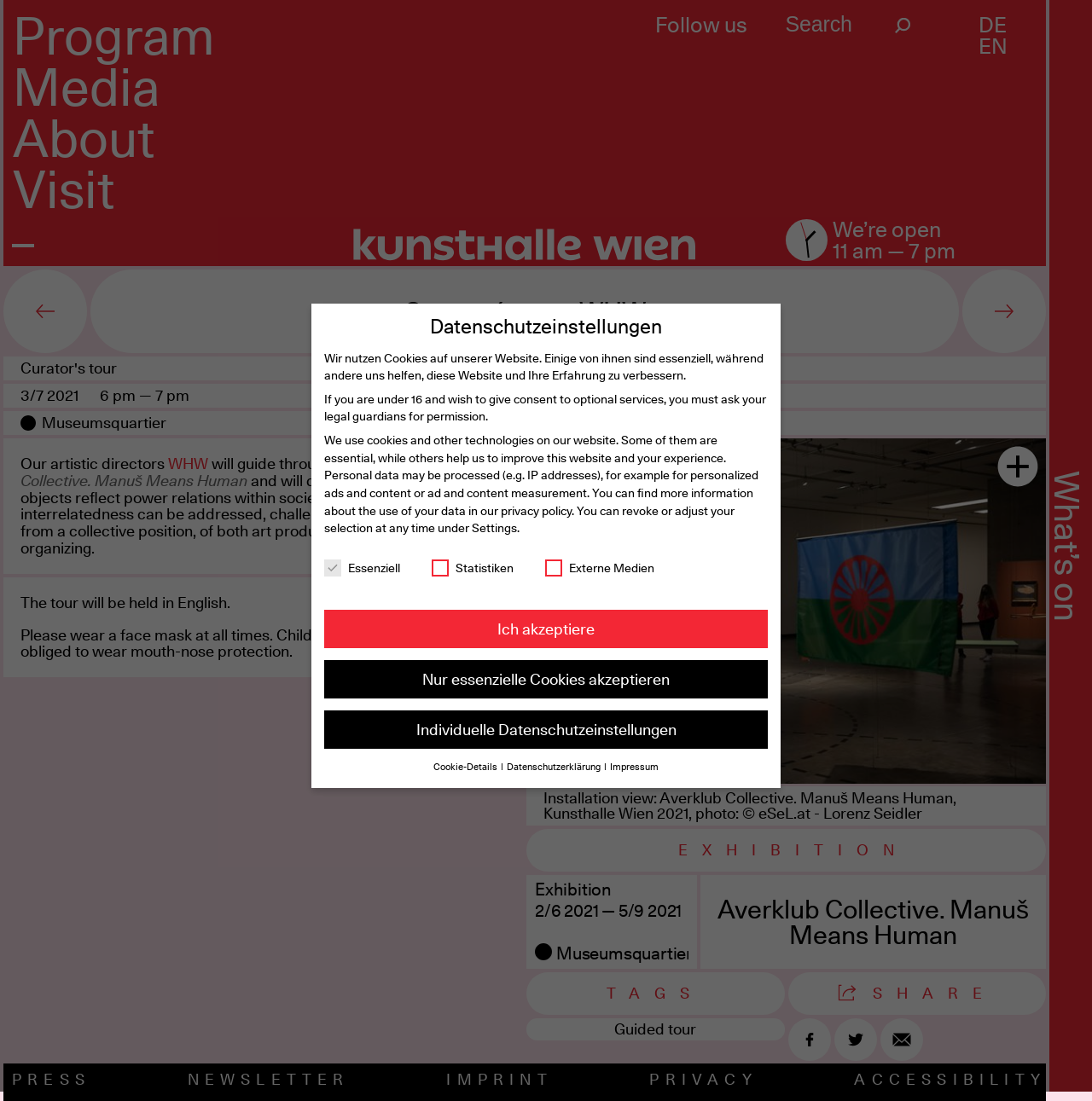Please identify the bounding box coordinates of the element that needs to be clicked to perform the following instruction: "Click the 'Program' link".

[0.012, 0.0, 0.197, 0.065]